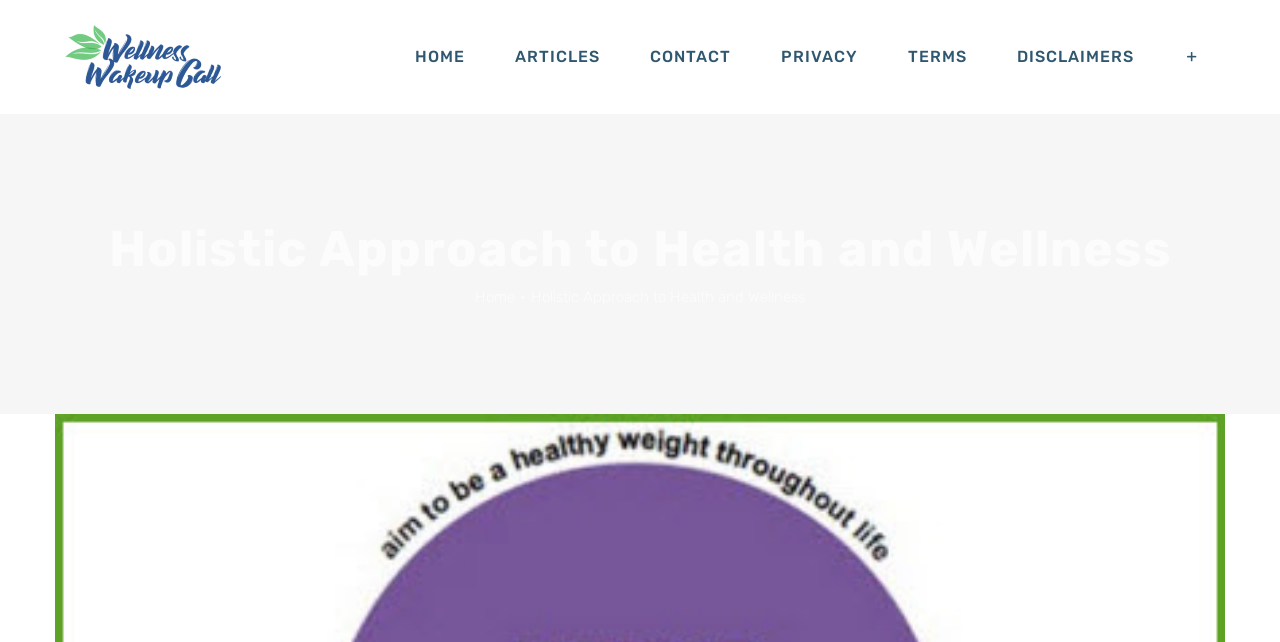What is the text next to the 'Home' link?
Based on the screenshot, give a detailed explanation to answer the question.

The text next to the 'Home' link is a bullet point, which is likely used to separate the 'Home' link from other links or to indicate that it is a main navigation item.